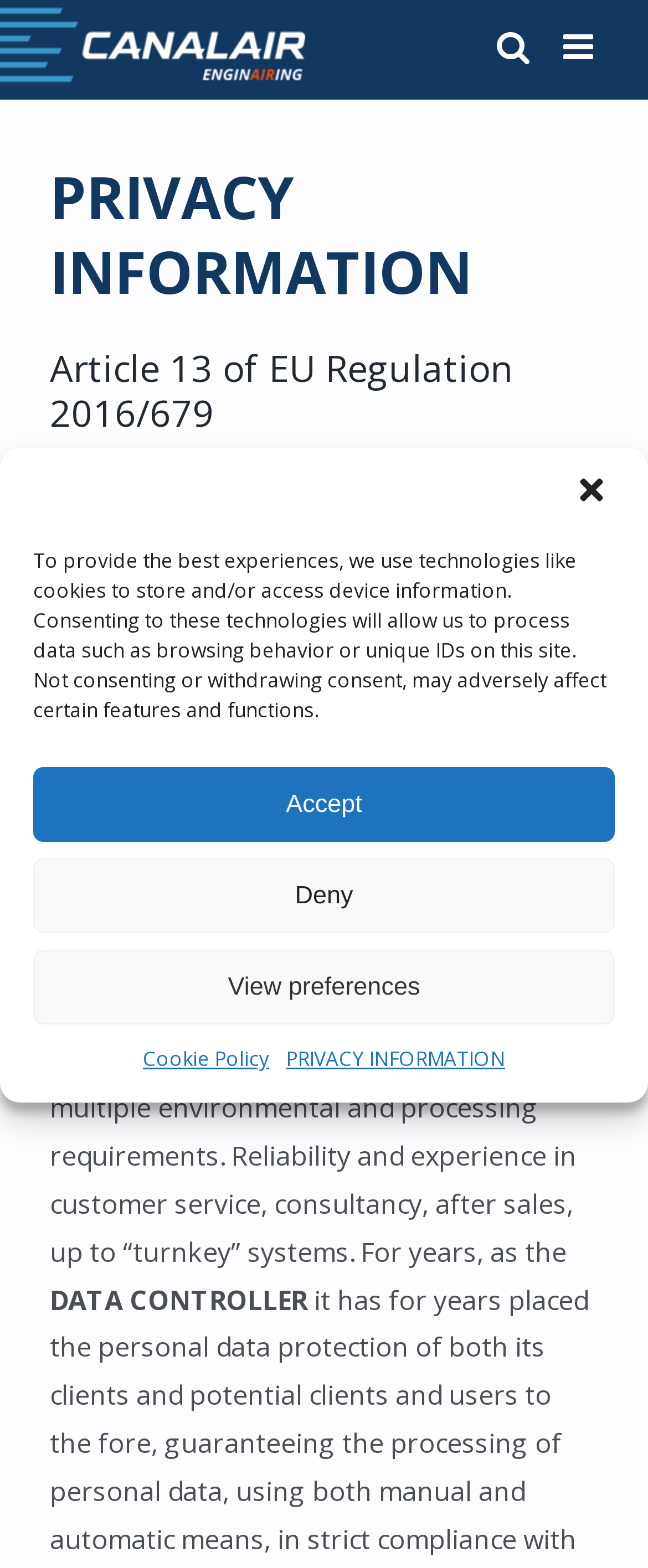Using the provided element description, identify the bounding box coordinates as (top-left x, top-left y, bottom-right x, bottom-right y). Ensure all values are between 0 and 1. Description: Deny

[0.051, 0.548, 0.949, 0.596]